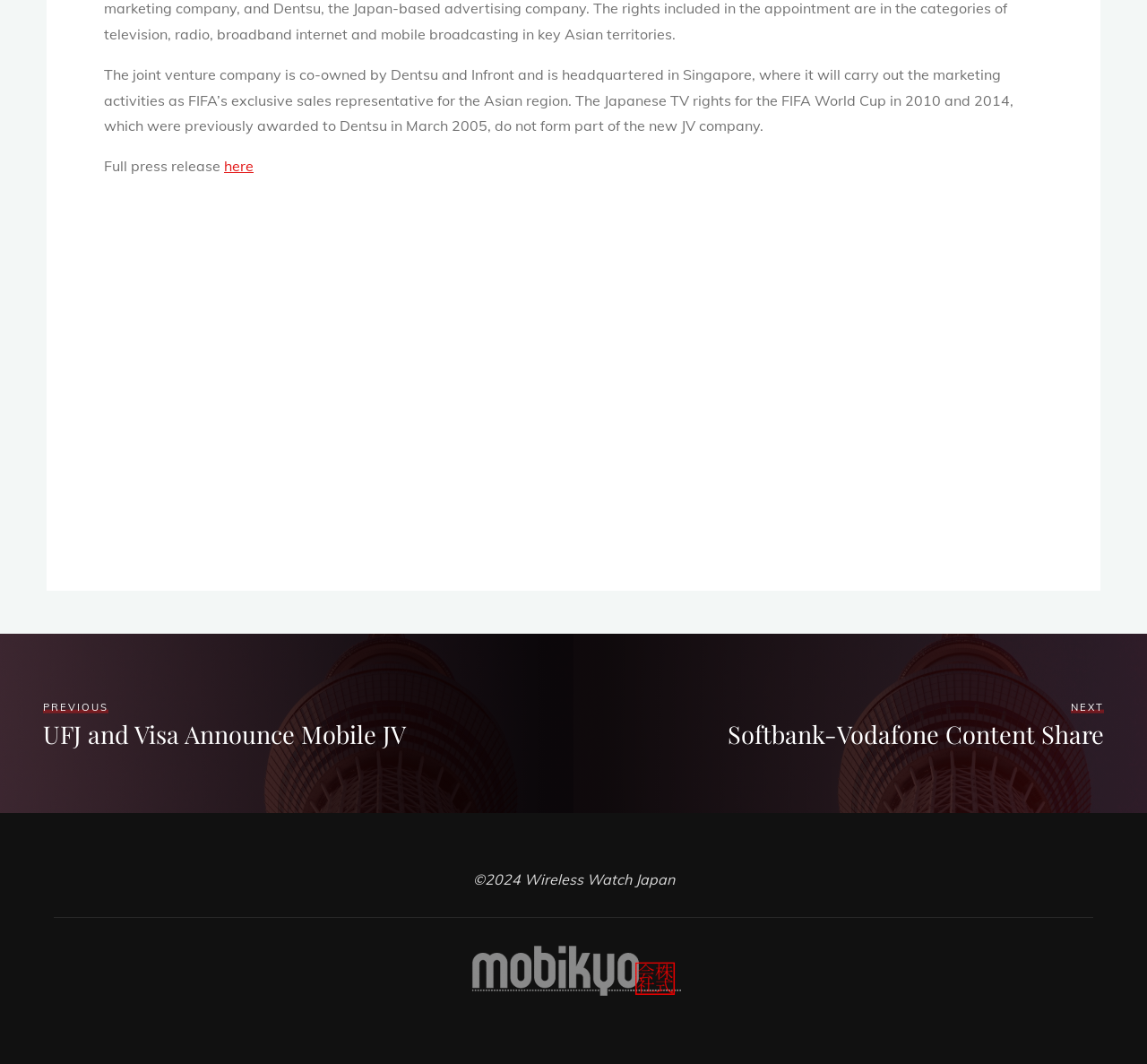What is the location of the joint venture company? Analyze the screenshot and reply with just one word or a short phrase.

Singapore